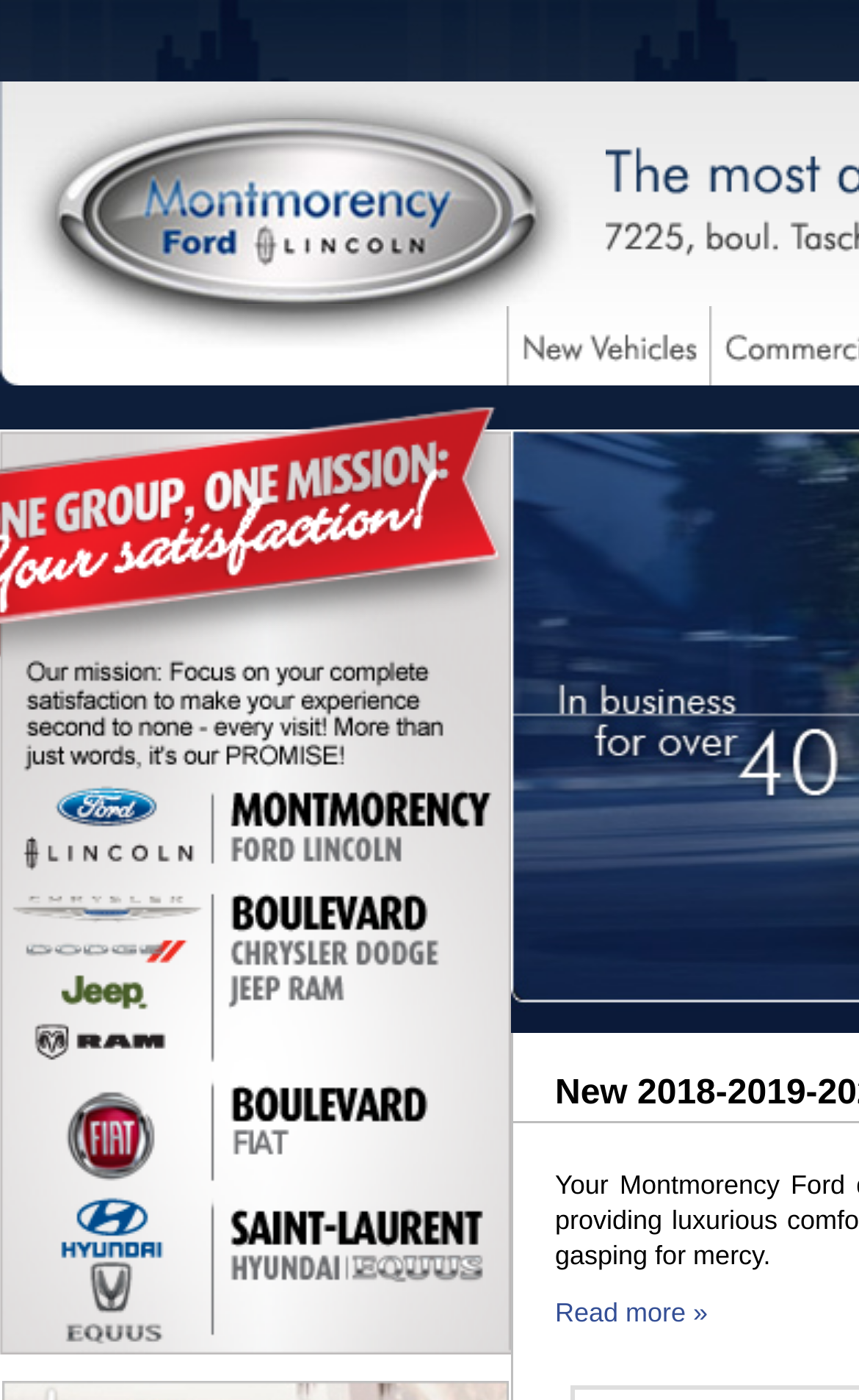Refer to the image and provide a thorough answer to this question:
How many images are there in the top section?

In the top section of the webpage, there are two images: one for 'Montmorency Ford - Ford Dealer in Brossard, Montreal' and another for 'New 2018-2019-2020 Ford Lincoln Vehicles'.